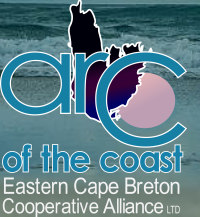Provide a brief response to the question below using one word or phrase:
Is the logo related to a maritime environment?

Yes